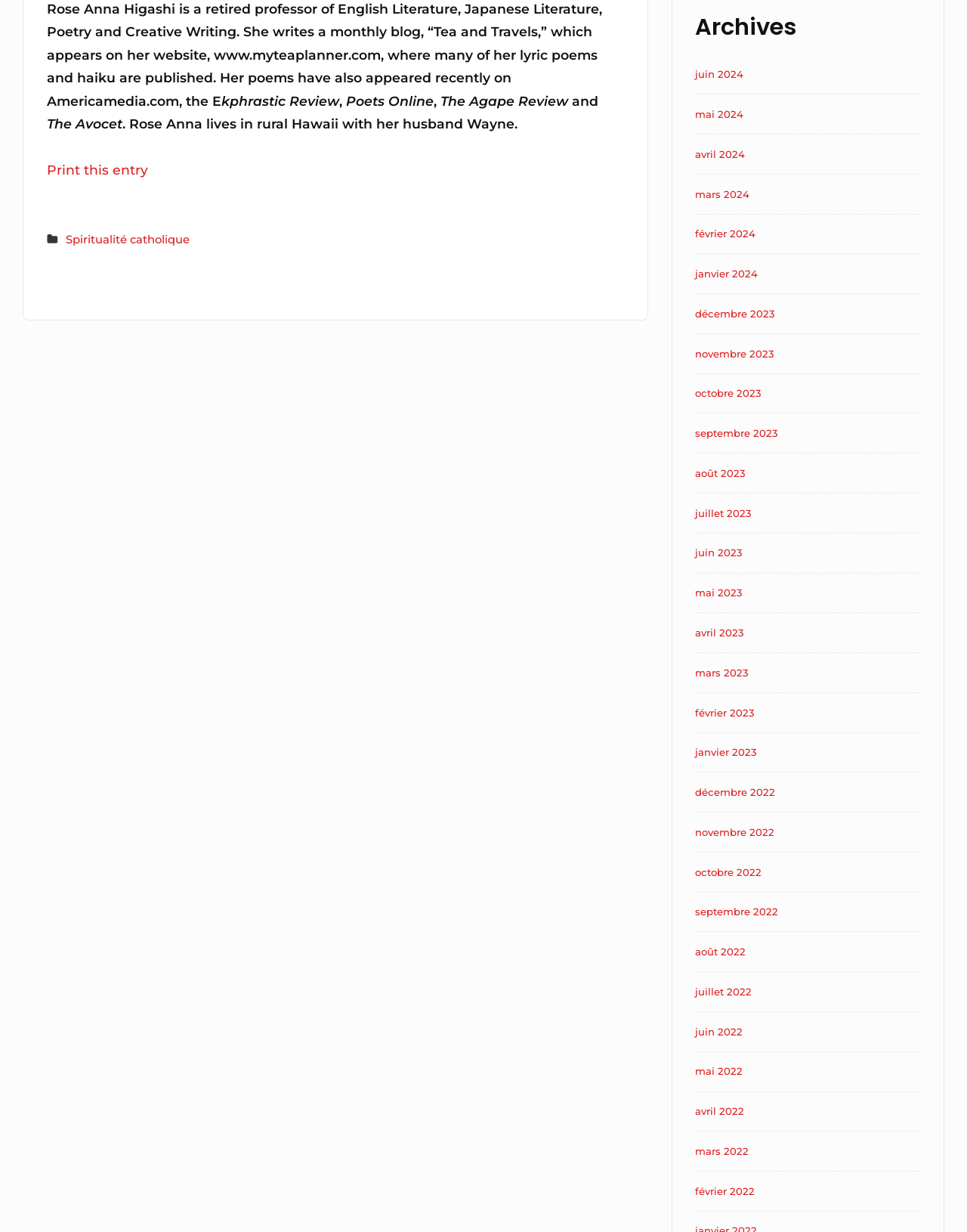Please identify the bounding box coordinates for the region that you need to click to follow this instruction: "Print this entry".

[0.048, 0.131, 0.153, 0.144]